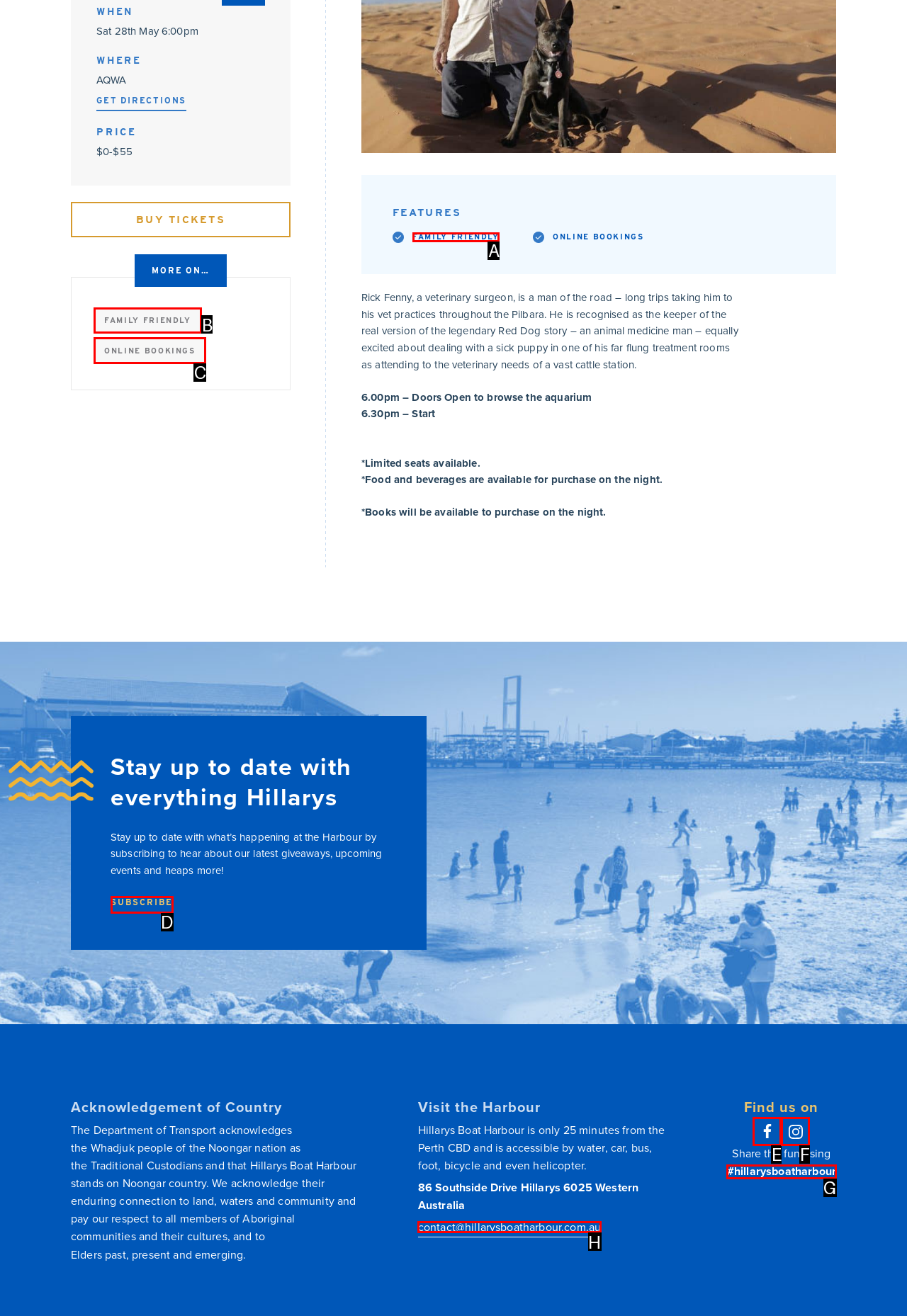Identify the UI element described as: contact@hillarysboatharbour.com.au
Answer with the option's letter directly.

H